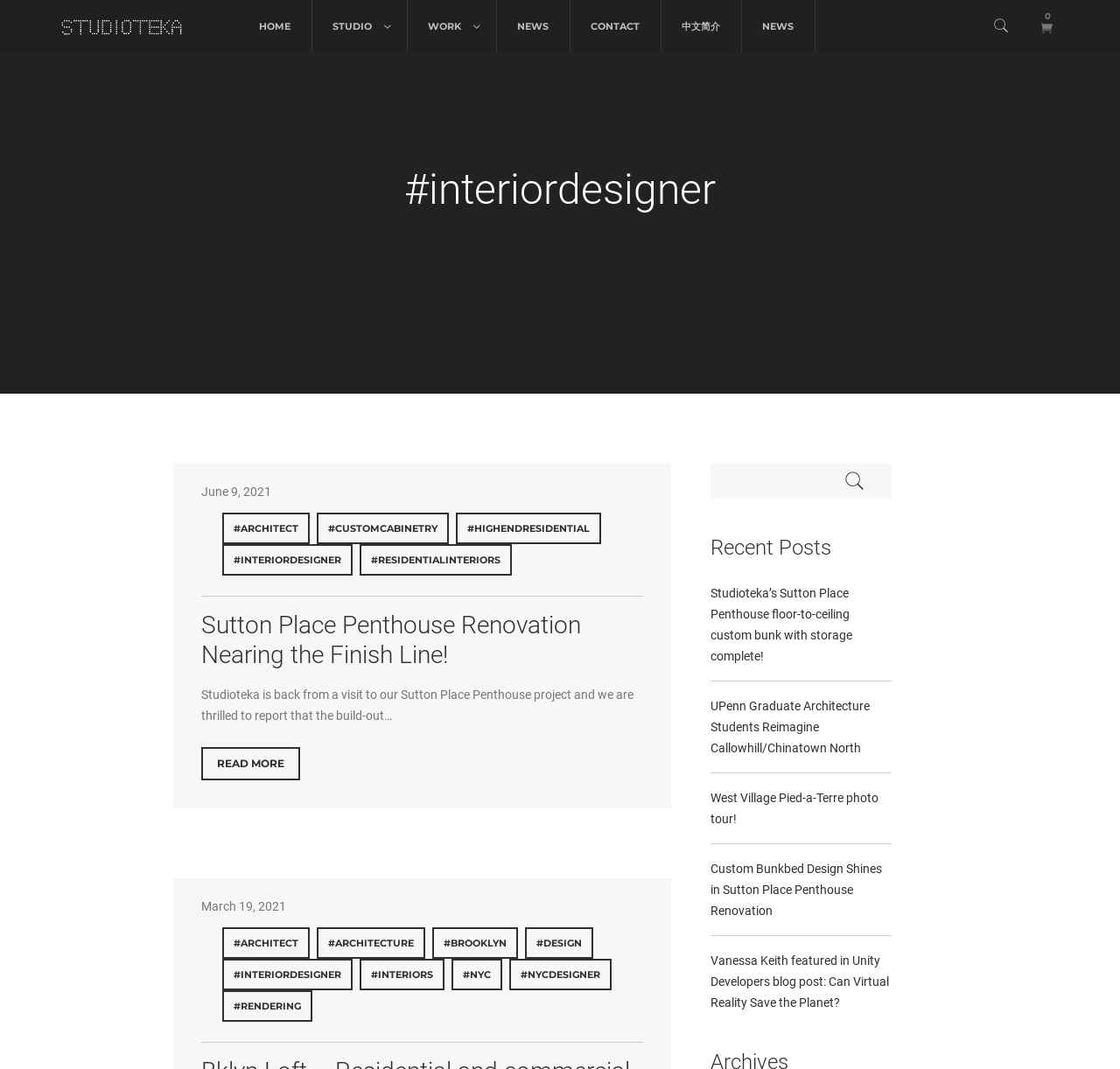What is the name of the design studio?
Answer the question using a single word or phrase, according to the image.

StudioTEKA Design